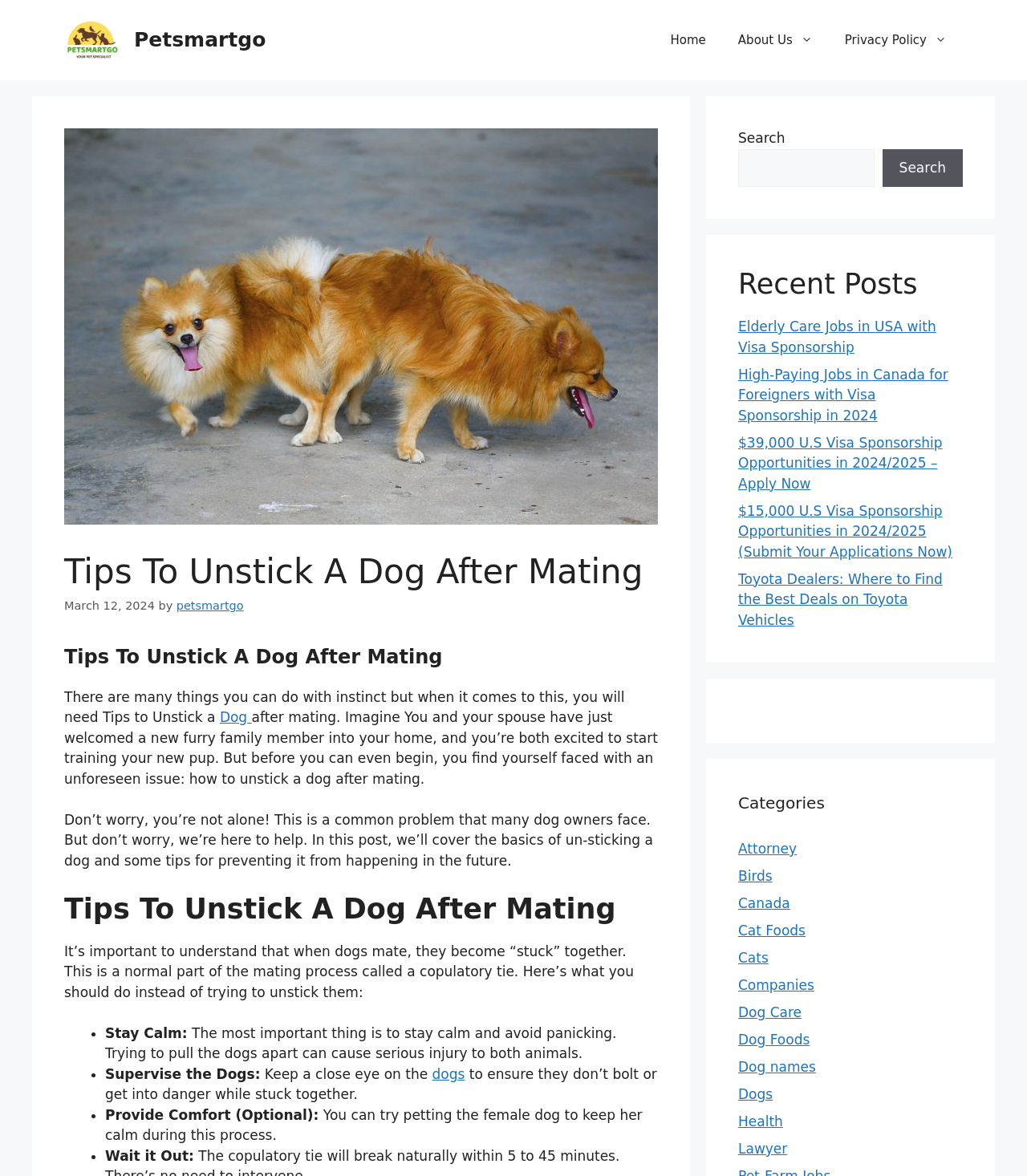Identify the bounding box coordinates of the part that should be clicked to carry out this instruction: "Click the 'Home' link".

[0.637, 0.014, 0.703, 0.055]